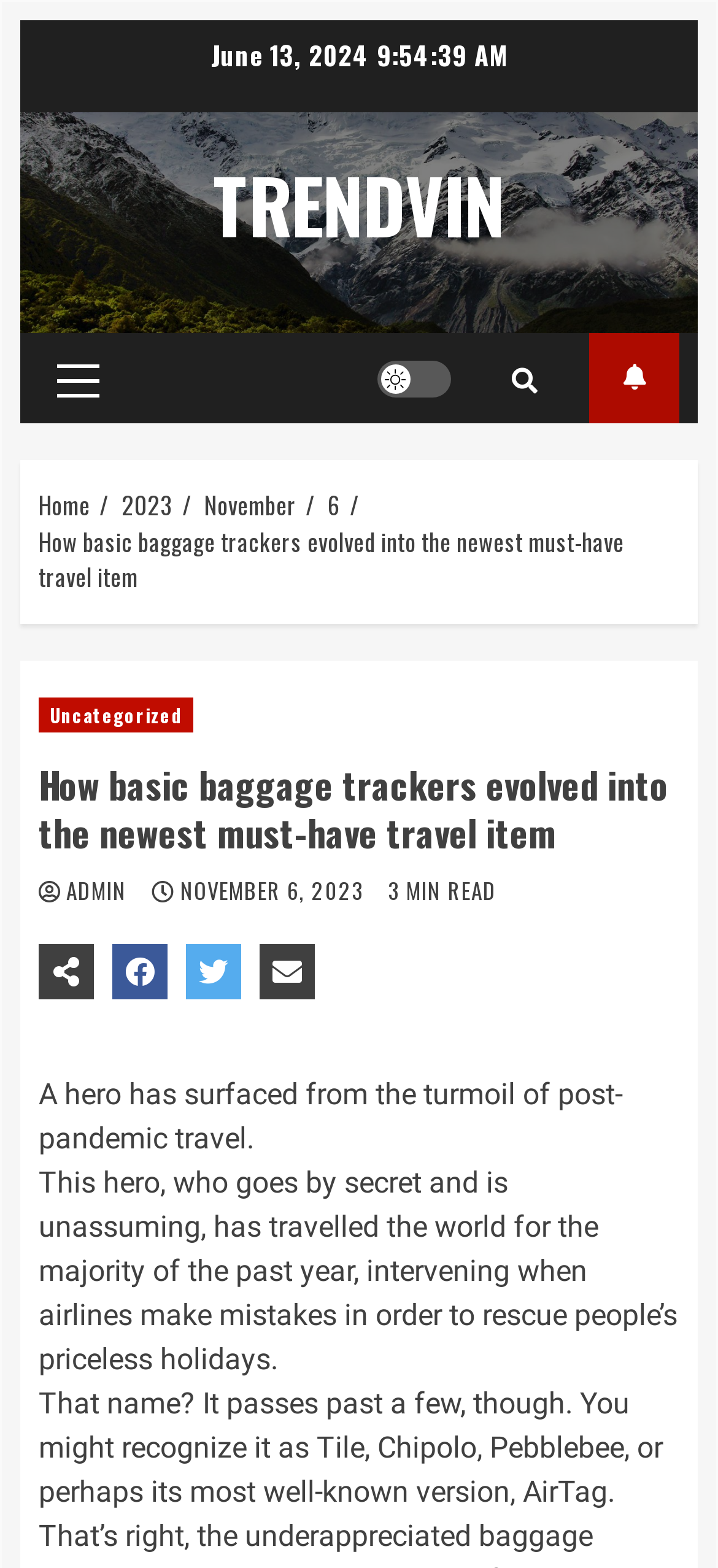What is the date of the article?
Provide an in-depth answer to the question, covering all aspects.

I found the date of the article by looking at the breadcrumbs navigation section, where it says 'Home > 2023 > November > 6'. I also found a static text element that says 'NOVEMBER 6, 2023'.